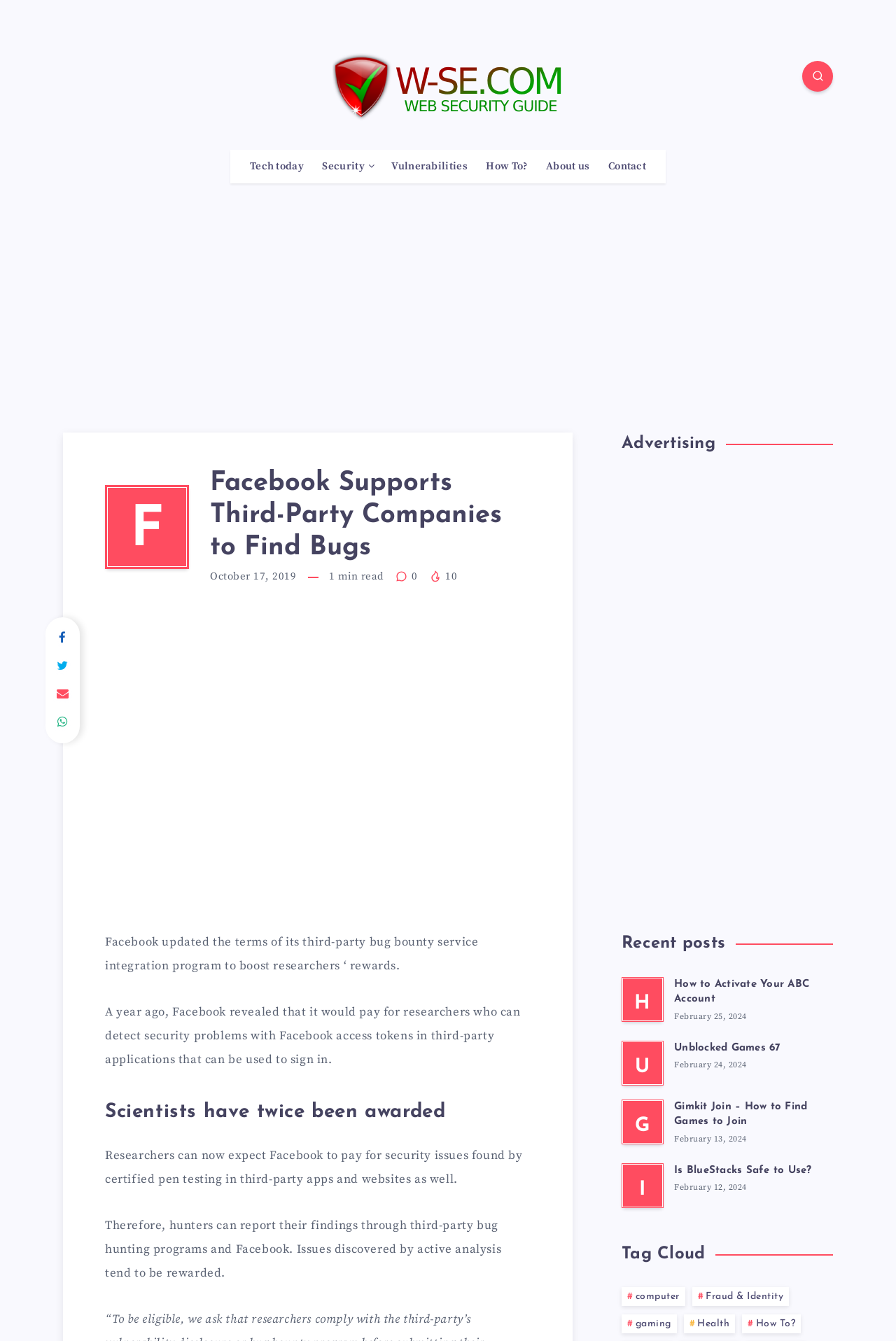Answer the question using only a single word or phrase: 
How many times have scientists been awarded for finding security problems?

Twice